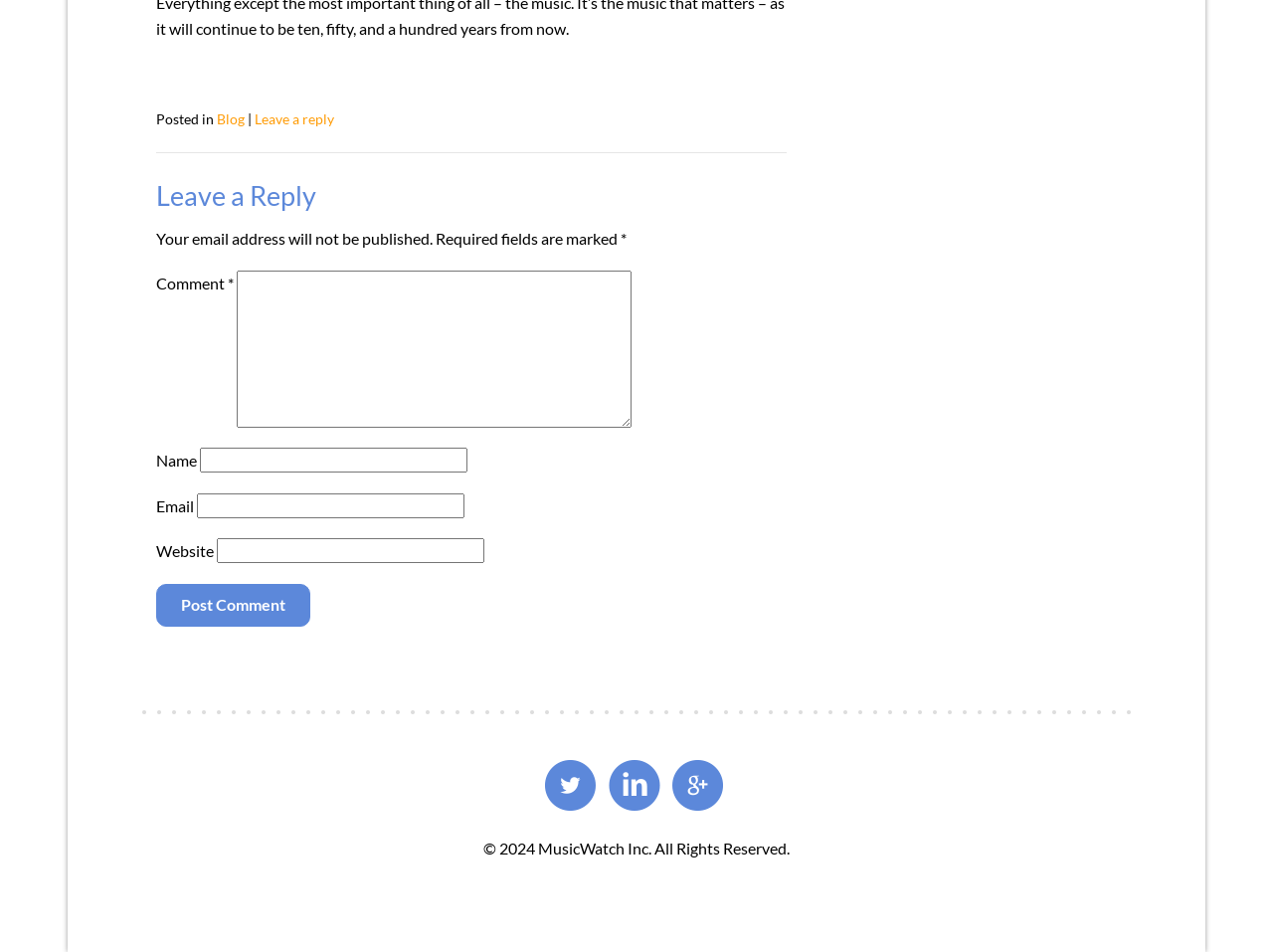Please find the bounding box coordinates of the element that needs to be clicked to perform the following instruction: "Enter a comment". The bounding box coordinates should be four float numbers between 0 and 1, represented as [left, top, right, bottom].

[0.186, 0.284, 0.496, 0.449]